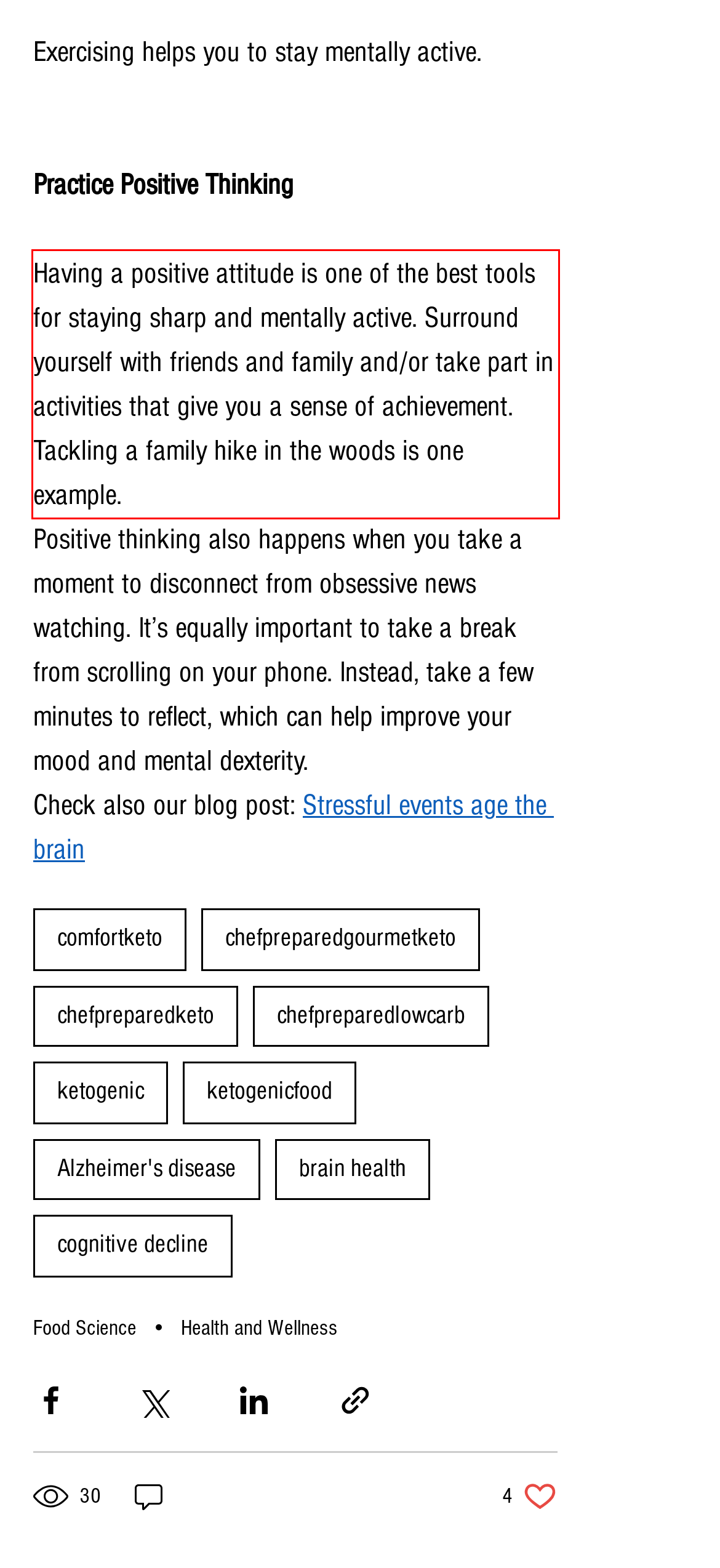From the given screenshot of a webpage, identify the red bounding box and extract the text content within it.

Having a positive attitude is one of the best tools for staying sharp and mentally active. Surround yourself with friends and family and/or take part in activities that give you a sense of achievement. Tackling a family hike in the woods is one example.